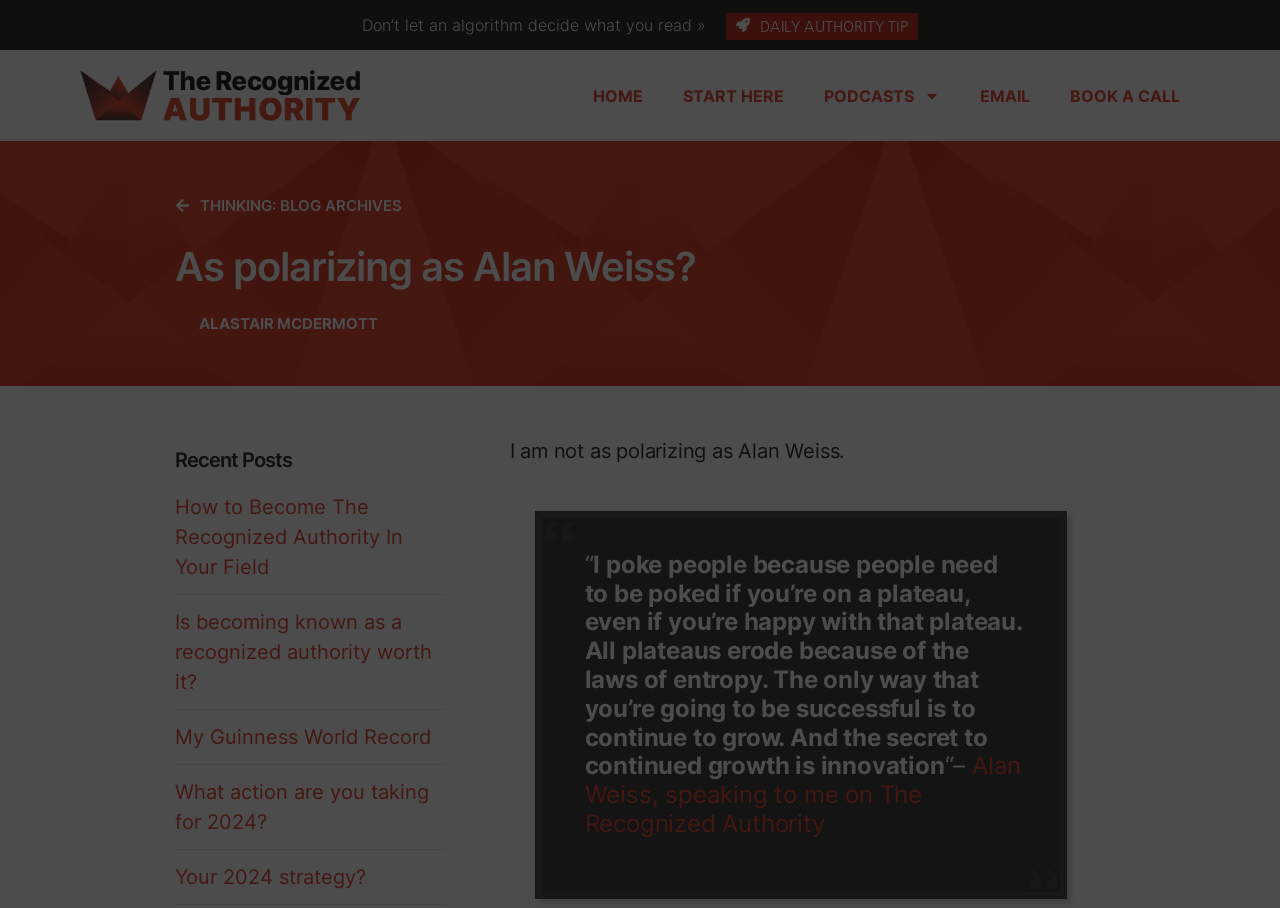Write a detailed summary of the webpage, including text, images, and layout.

This webpage is titled "As polarizing as Alan Weiss? - The Recognized Authority" and has a prominent heading "Don’t let an algorithm decide what you read »" at the top left corner. Below this heading, there is a logo of "The Recognized Authority" on the left side, accompanied by a row of navigation links, including "DAILY AUTHORITY TIP", "HOME", "START HERE", "PODCASTS", "EMAIL", and "BOOK A CALL", stretching from the center to the right side of the page.

On the left side, there is a section dedicated to the blog archives, labeled "THINKING: BLOG ARCHIVES". Below this section, there is a heading "As polarizing as Alan Weiss?" followed by a picture of Alastair McDermott. 

The main content of the page is divided into two columns. The left column features a list of recent posts, including "How to Become The Recognized Authority In Your Field", "Is becoming known as a recognized authority worth it?", "My Guinness World Record", "What action are you taking for 2024?", and "Your 2024 strategy?". 

The right column contains a blockquote with a quote from Alan Weiss, which is indented and spans almost the entire height of the page. The quote is preceded by an introductory sentence "I am not as polarizing as Alan Weiss." and is attributed to Alan Weiss, speaking to the author on The Recognized Authority.